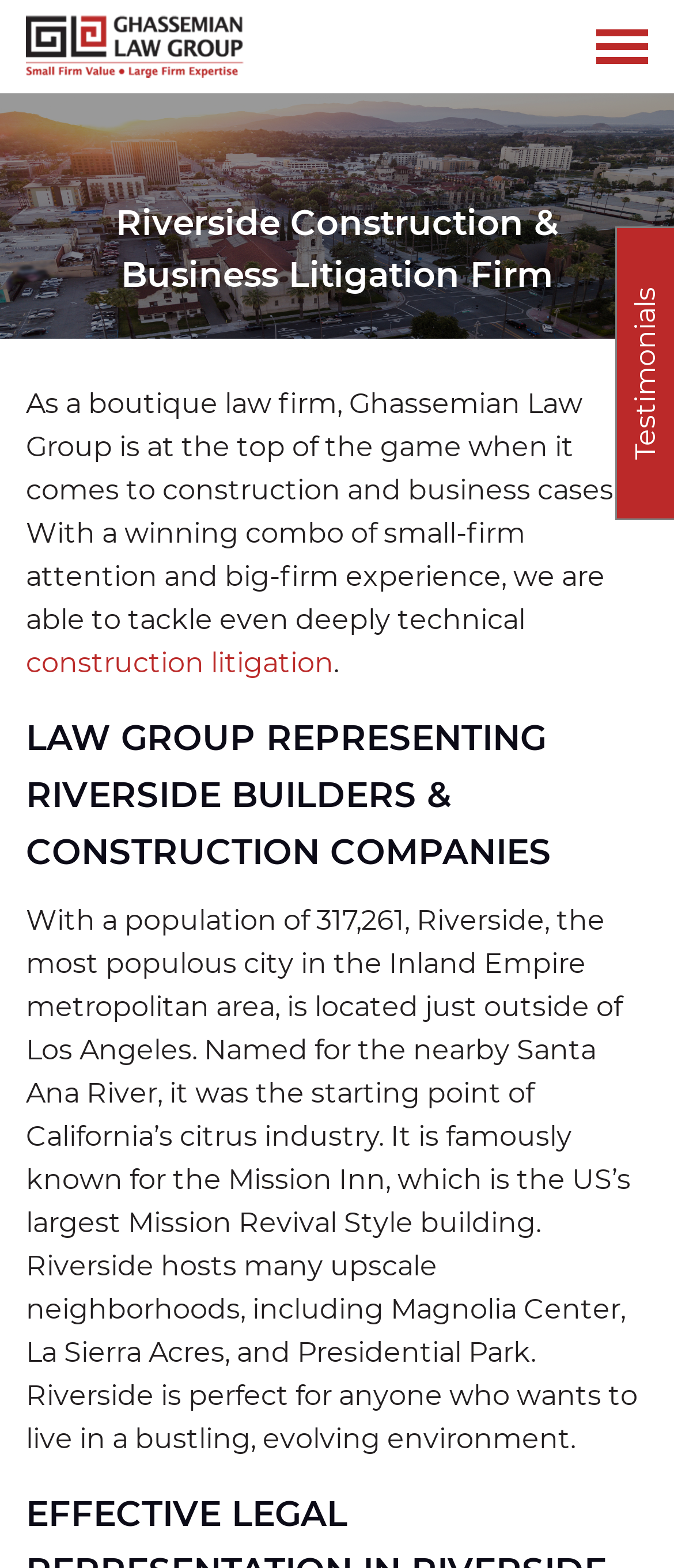Provide the bounding box coordinates of the HTML element described as: "Testimonials". The bounding box coordinates should be four float numbers between 0 and 1, i.e., [left, top, right, bottom].

[0.933, 0.183, 0.982, 0.293]